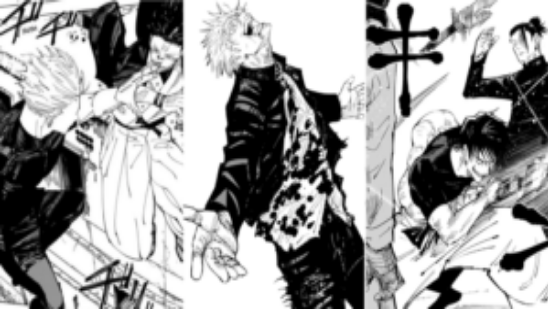Are the characters in the image fighting each other?
Craft a detailed and extensive response to the question.

The image is described as capturing intense moments of struggle and action among the characters, and each character is shown engaging in combat, suggesting that they are fighting each other.